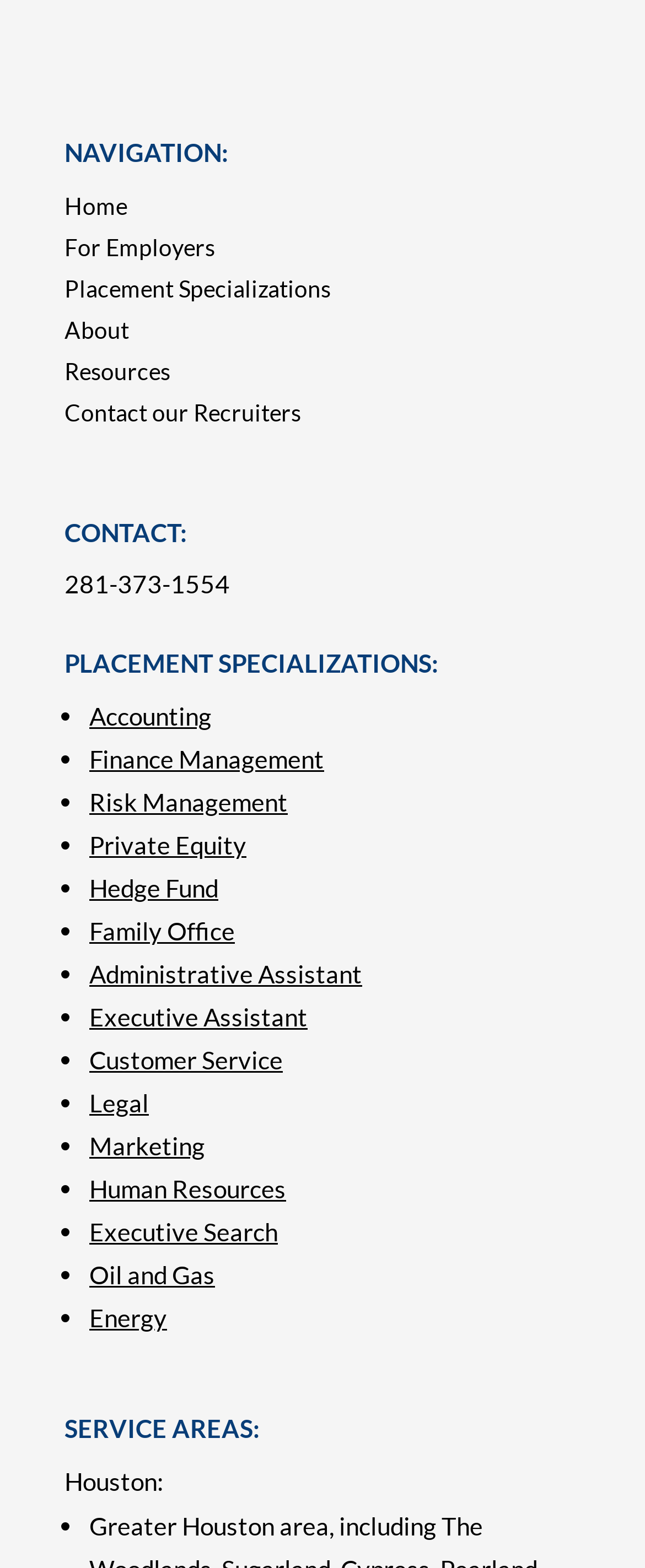Bounding box coordinates are specified in the format (top-left x, top-left y, bottom-right x, bottom-right y). All values are floating point numbers bounded between 0 and 1. Please provide the bounding box coordinate of the region this sentence describes: Oil and Gas

[0.138, 0.803, 0.333, 0.822]